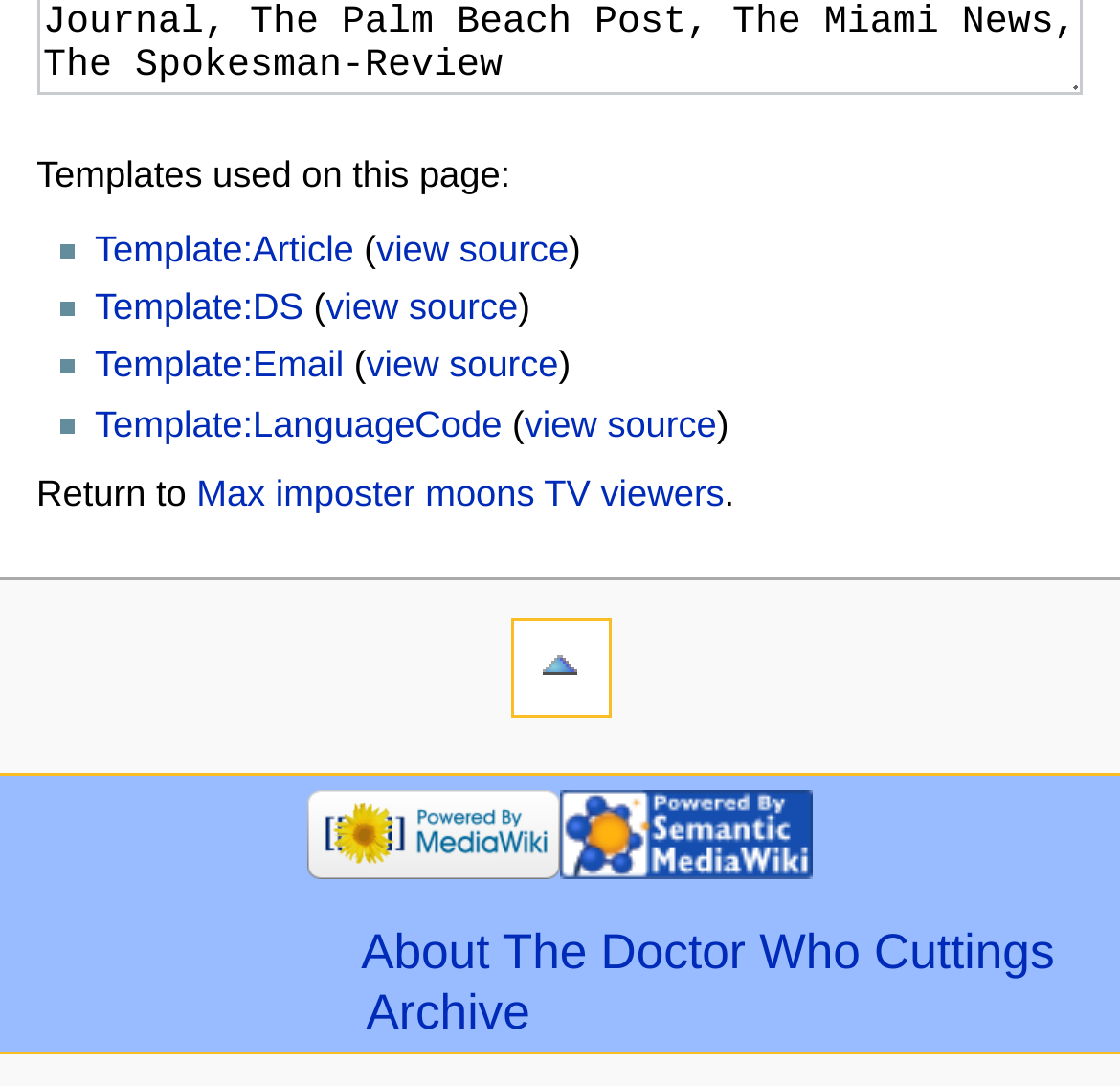What is the purpose of the 'view source' links?
Can you provide an in-depth and detailed response to the question?

I analyzed the context of the 'view source' links, which are placed next to template names, and inferred that they allow users to view the source of those templates.